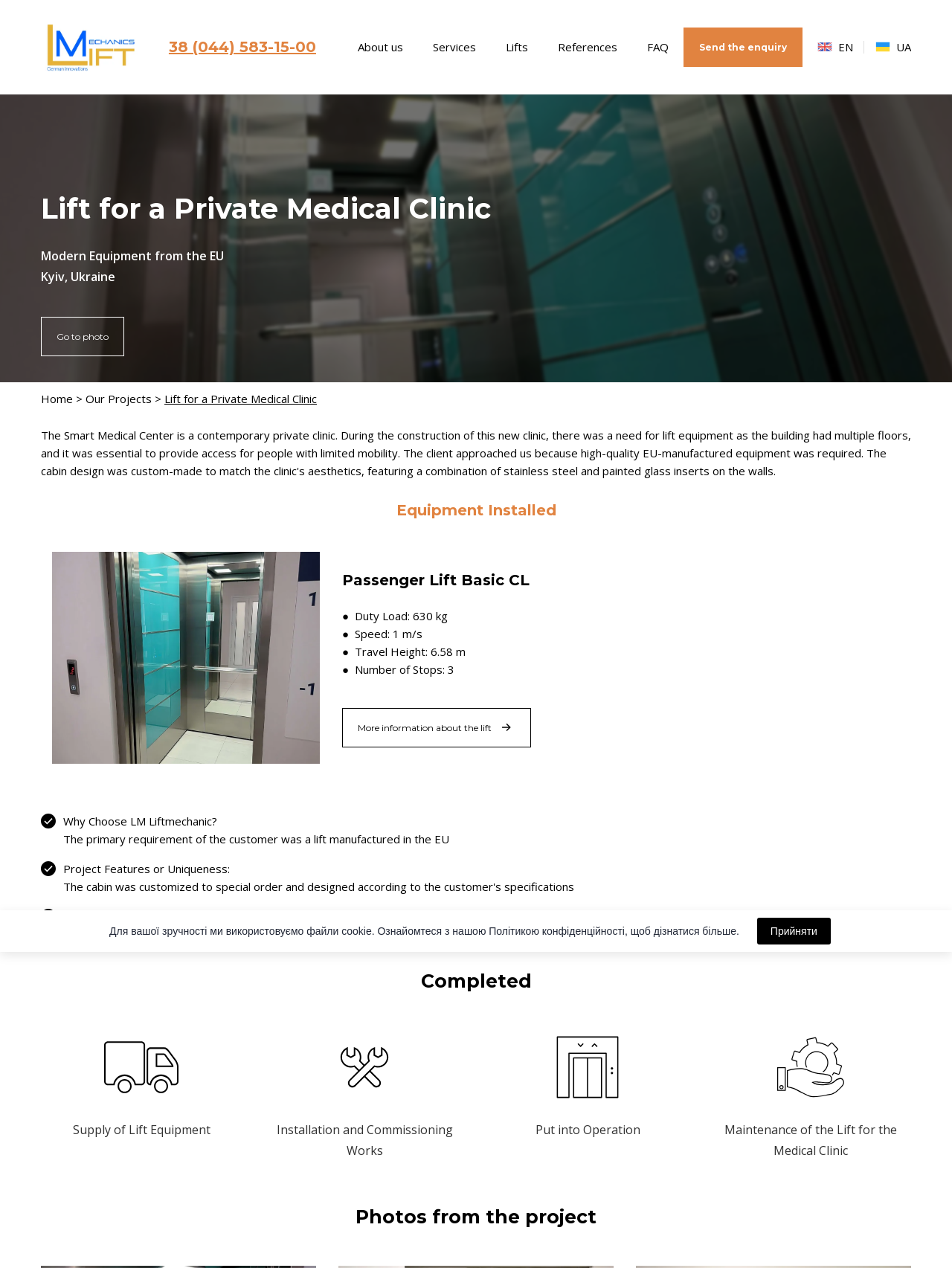Using the elements shown in the image, answer the question comprehensively: What is the type of lift installed in the medical clinic?

I found the information about the lift type by looking at the section of the webpage that describes the equipment installed. The heading 'Equipment Installed' led me to the text 'Passenger Lift Basic CL', which is likely the type of lift installed in the medical clinic.